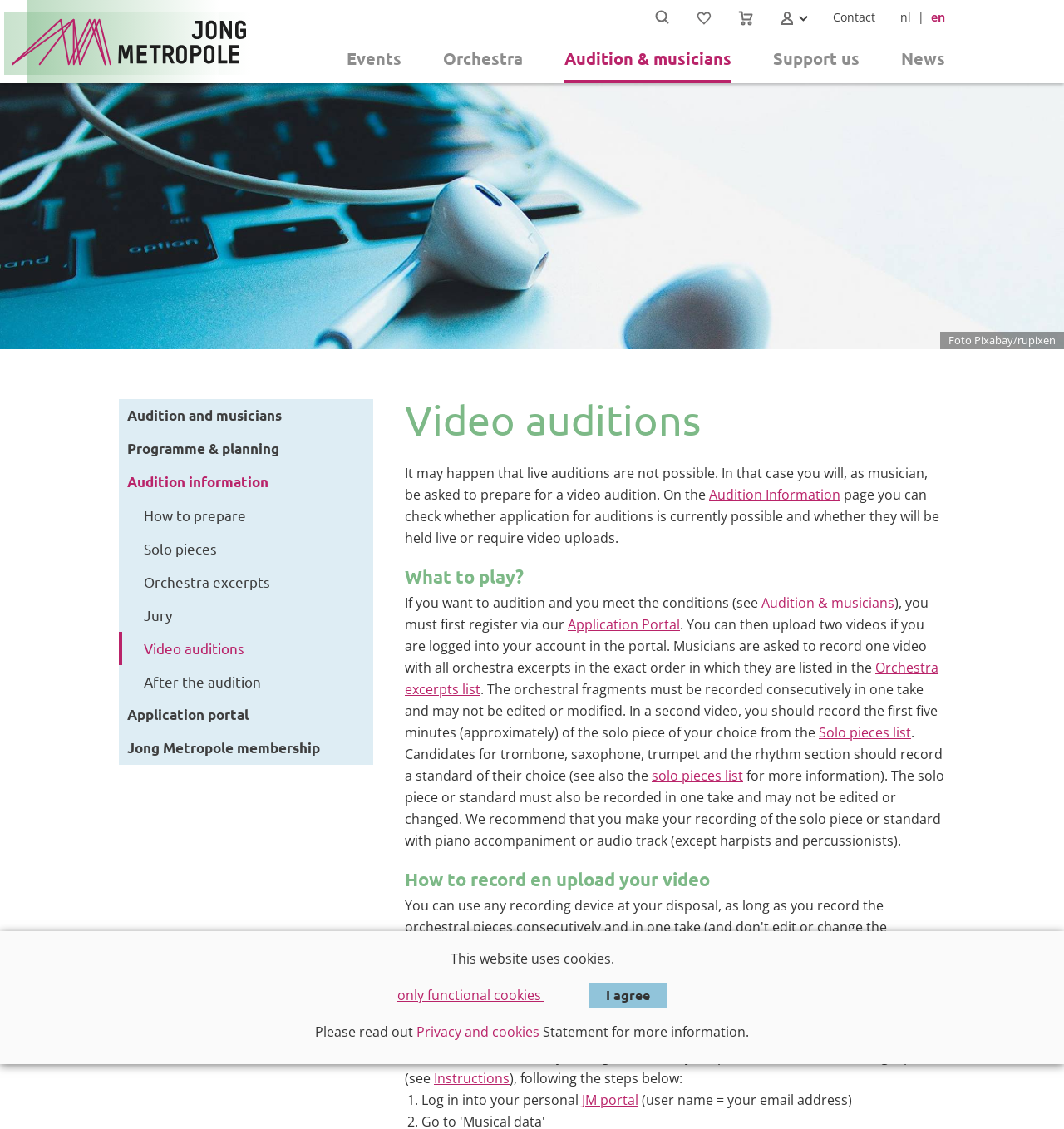Where can musicians register for auditions?
Please respond to the question with as much detail as possible.

Musicians can register for auditions via the Application Portal, which is mentioned in the webpage as the place to register and upload videos.